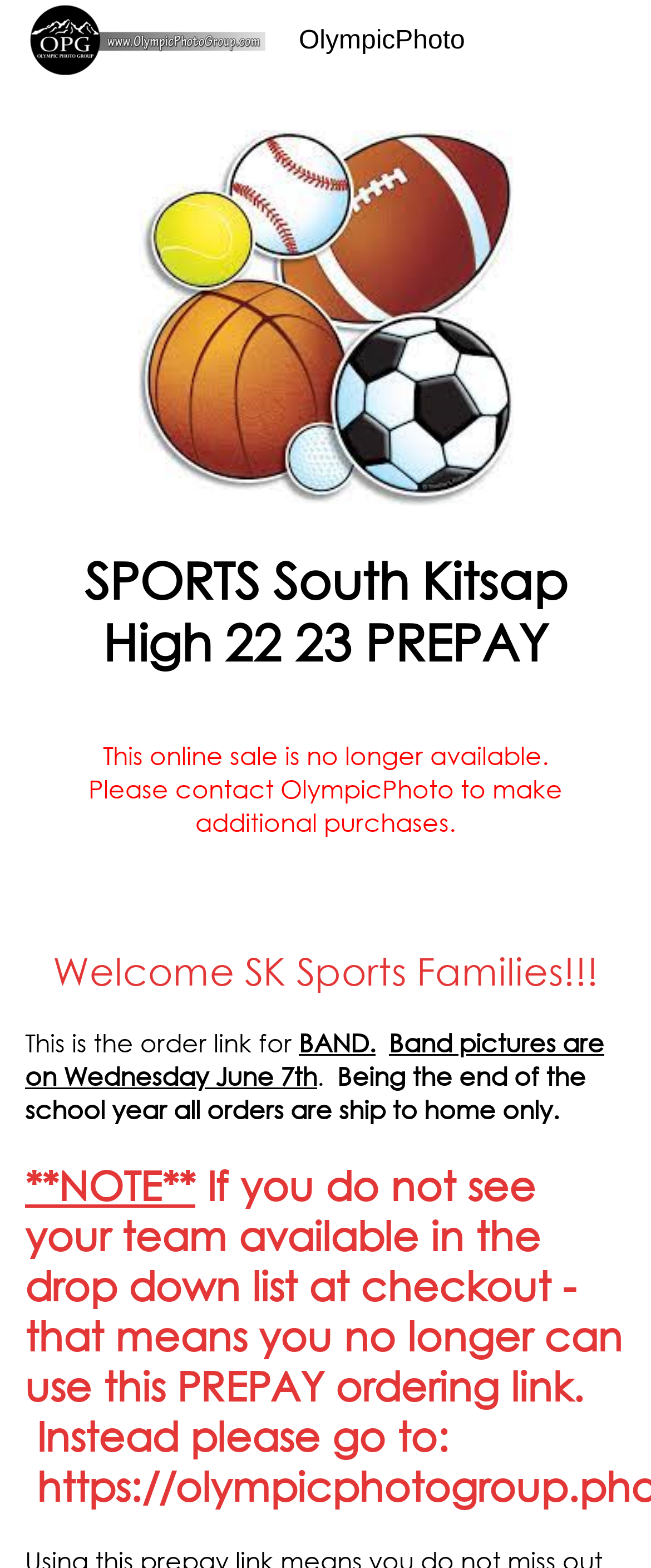Locate the UI element described by OlympicPhoto and provide its bounding box coordinates. Use the format (top-left x, top-left y, bottom-right x, bottom-right y) with all values as floating point numbers between 0 and 1.

[0.459, 0.017, 0.714, 0.035]